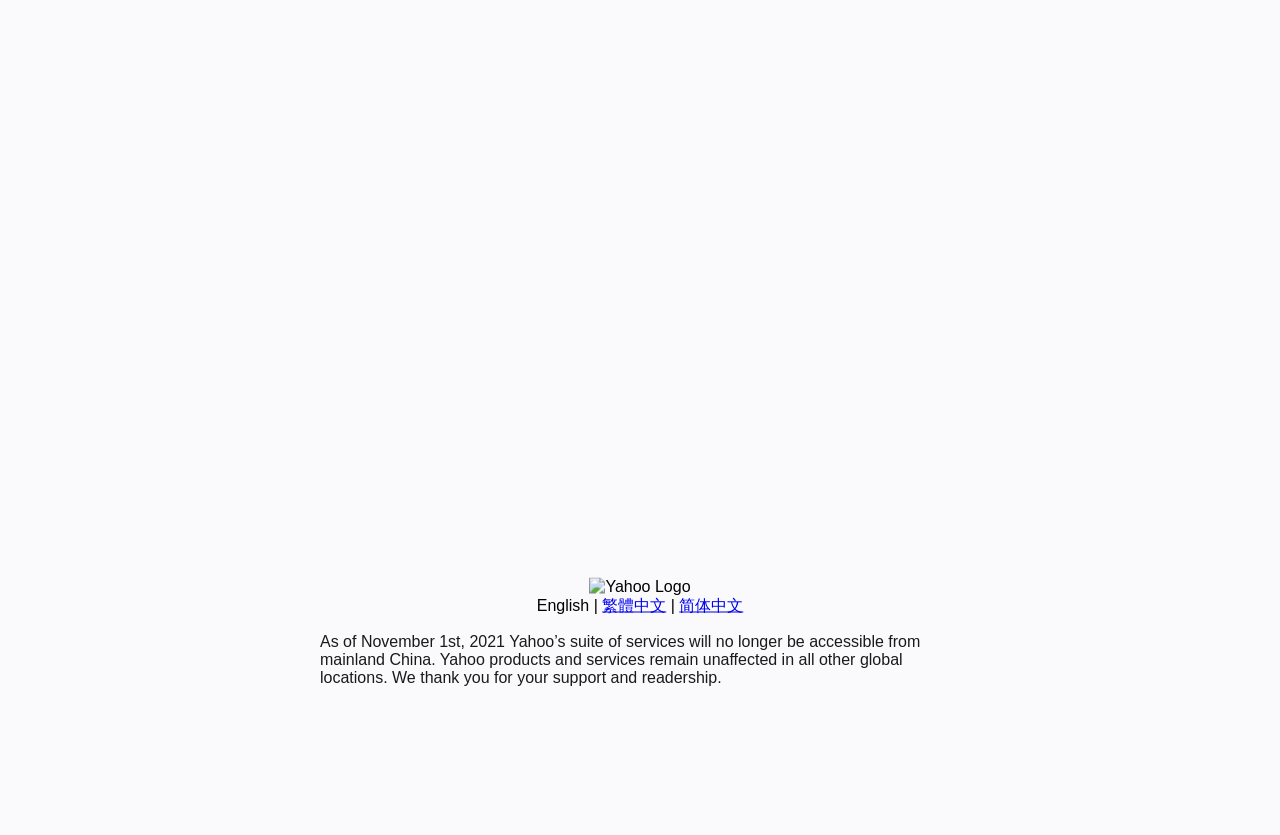Given the description "繁體中文", provide the bounding box coordinates of the corresponding UI element.

[0.47, 0.714, 0.52, 0.735]